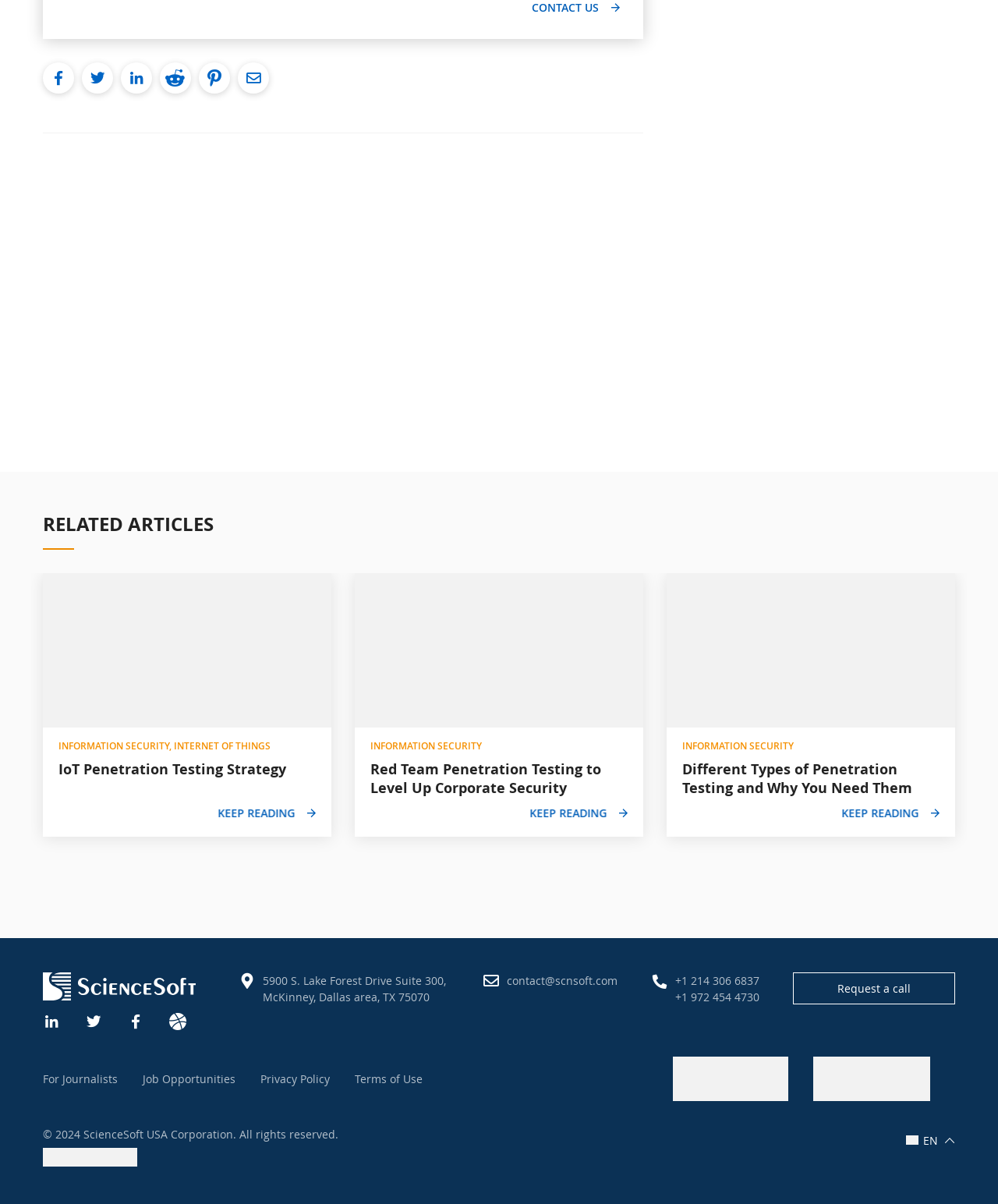Could you highlight the region that needs to be clicked to execute the instruction: "Read the article about IoT Penetration Testing Strategy"?

[0.059, 0.631, 0.287, 0.647]